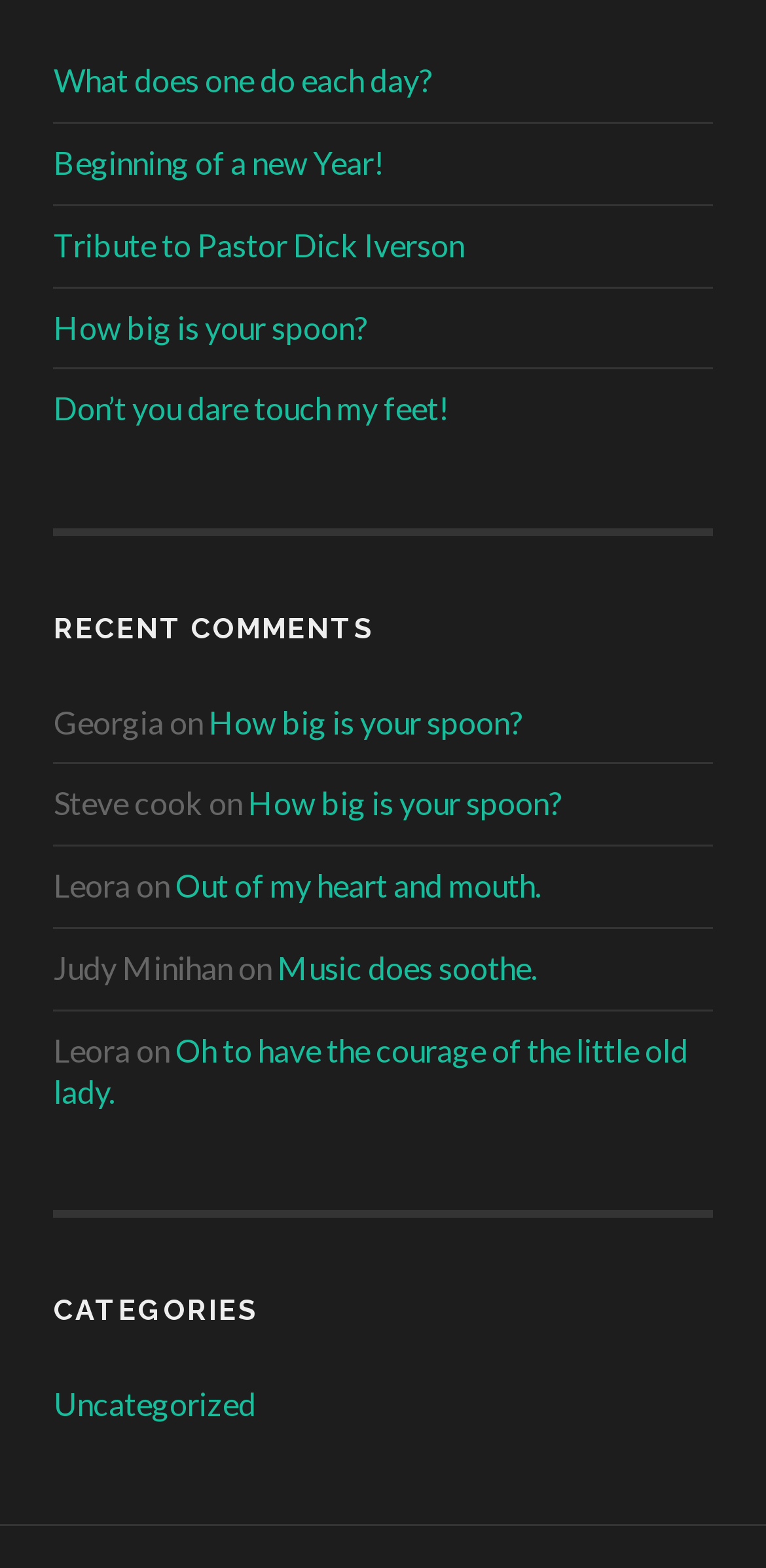Reply to the question with a brief word or phrase: What is the category of the webpage?

Uncategorized